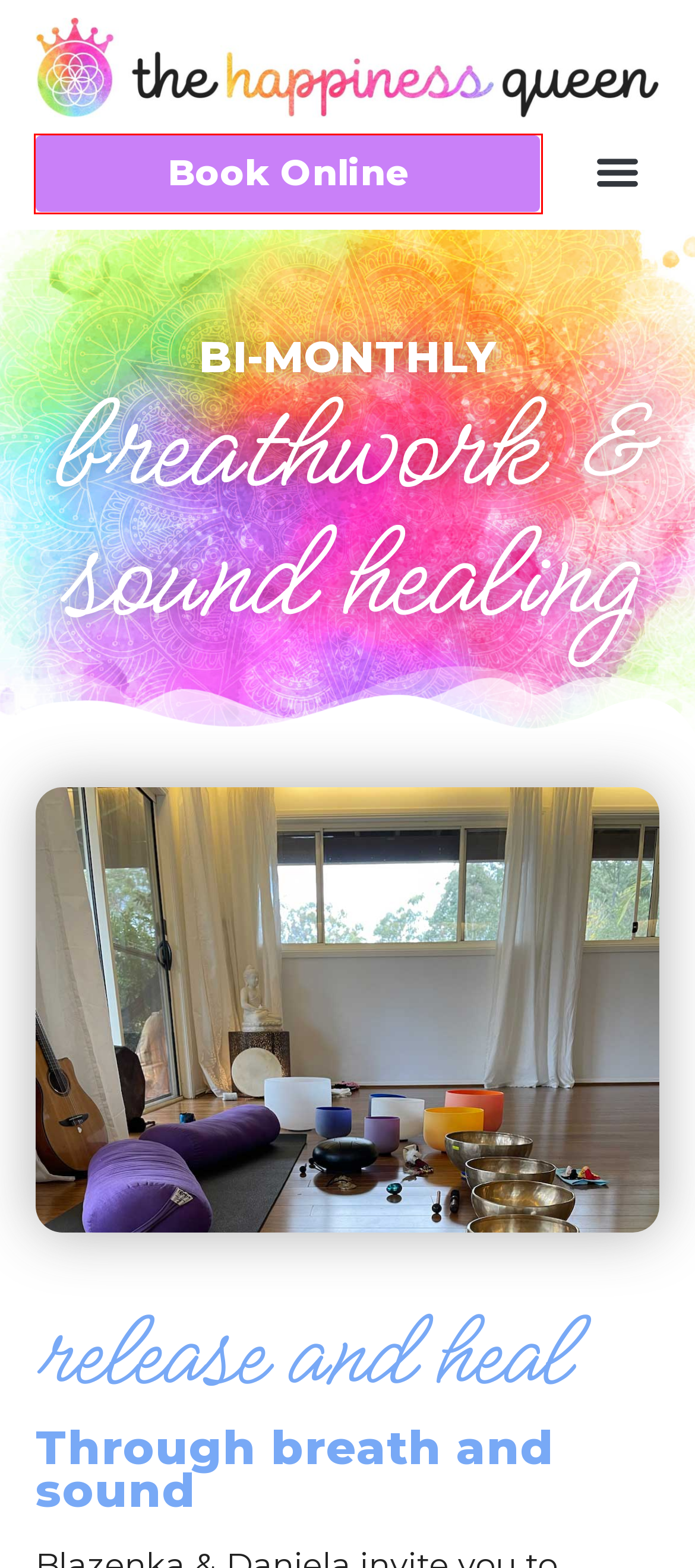Check out the screenshot of a webpage with a red rectangle bounding box. Select the best fitting webpage description that aligns with the new webpage after clicking the element inside the bounding box. Here are the candidates:
A. Celebrant - The Happiness Queen
B. Book Online - The Happiness Queen - Mind Body Balance
C. Events - The Happiness Queen - Workshops
D. Life Coaching - The Happiness Queen - Sutherland Shire
E. Muscle Corrective Therapy - The Happiness Queen - Sutherland Shire
F. Family Constellations - The Happiness Queen
G. Breathwork - The Happiness Queen
H. Contact - The Happiness Queen - Muscle Correction Therapy

B